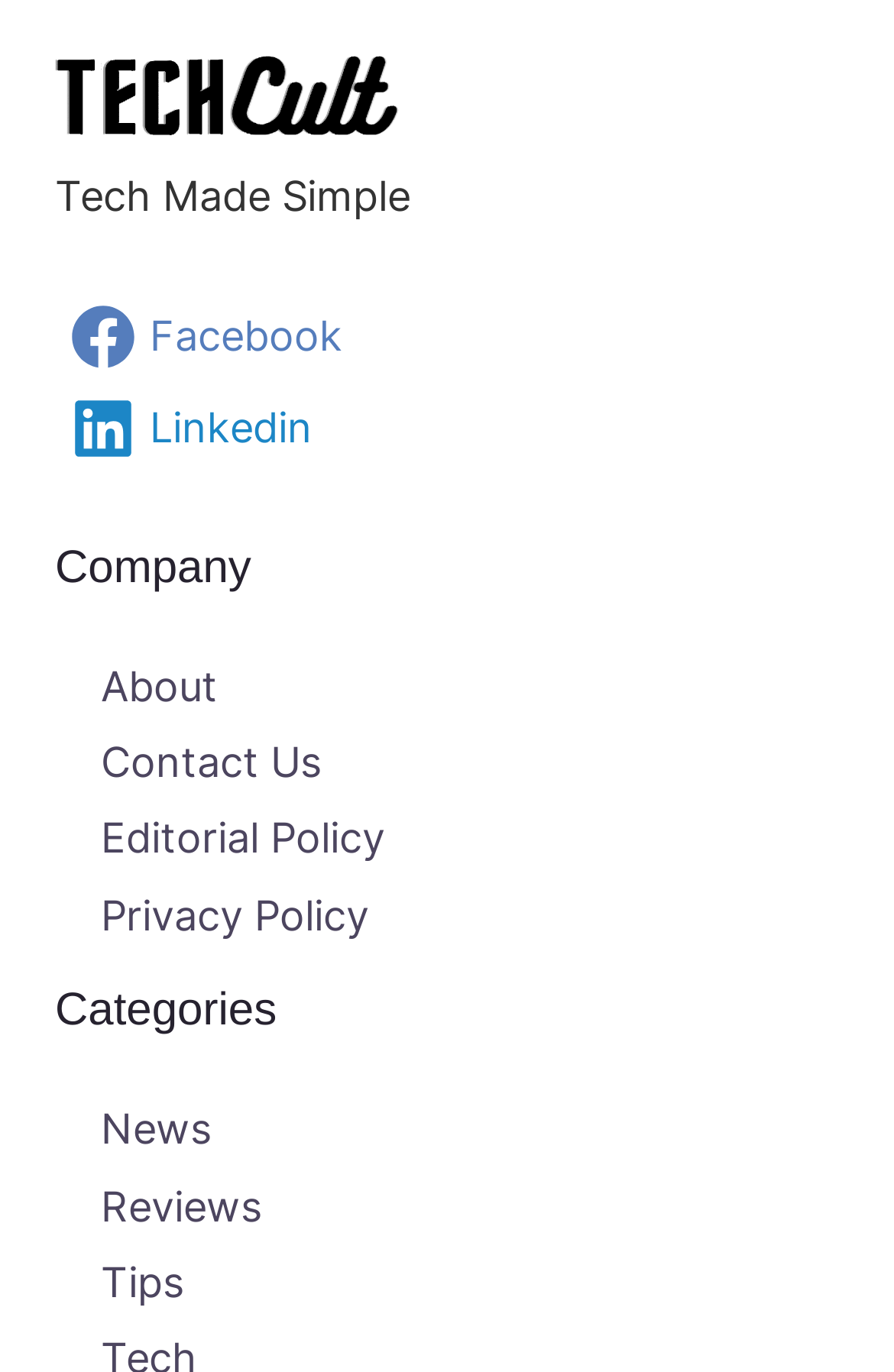Can you find the bounding box coordinates for the element that needs to be clicked to execute this instruction: "go to About page"? The coordinates should be given as four float numbers between 0 and 1, i.e., [left, top, right, bottom].

[0.113, 0.482, 0.244, 0.517]